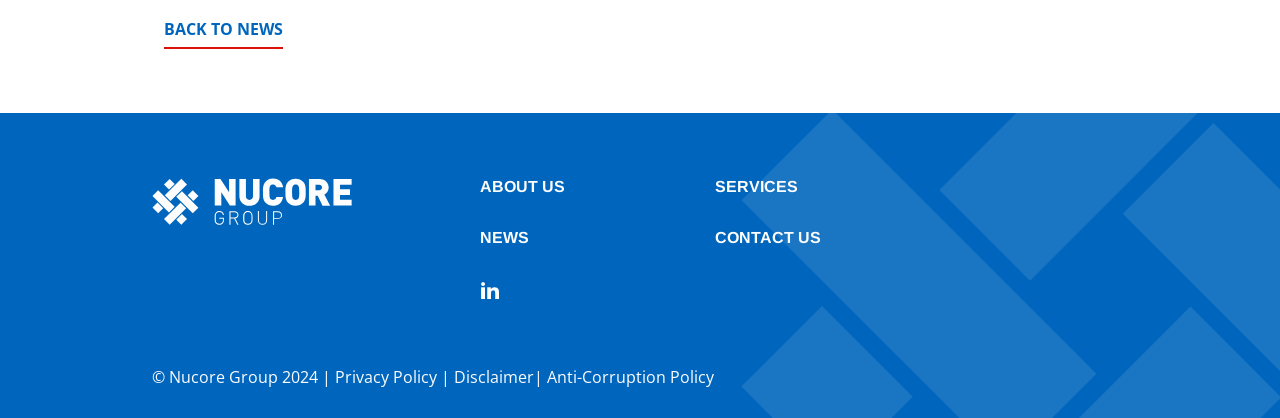Is there an image on the webpage?
Answer with a single word or short phrase according to what you see in the image.

Yes